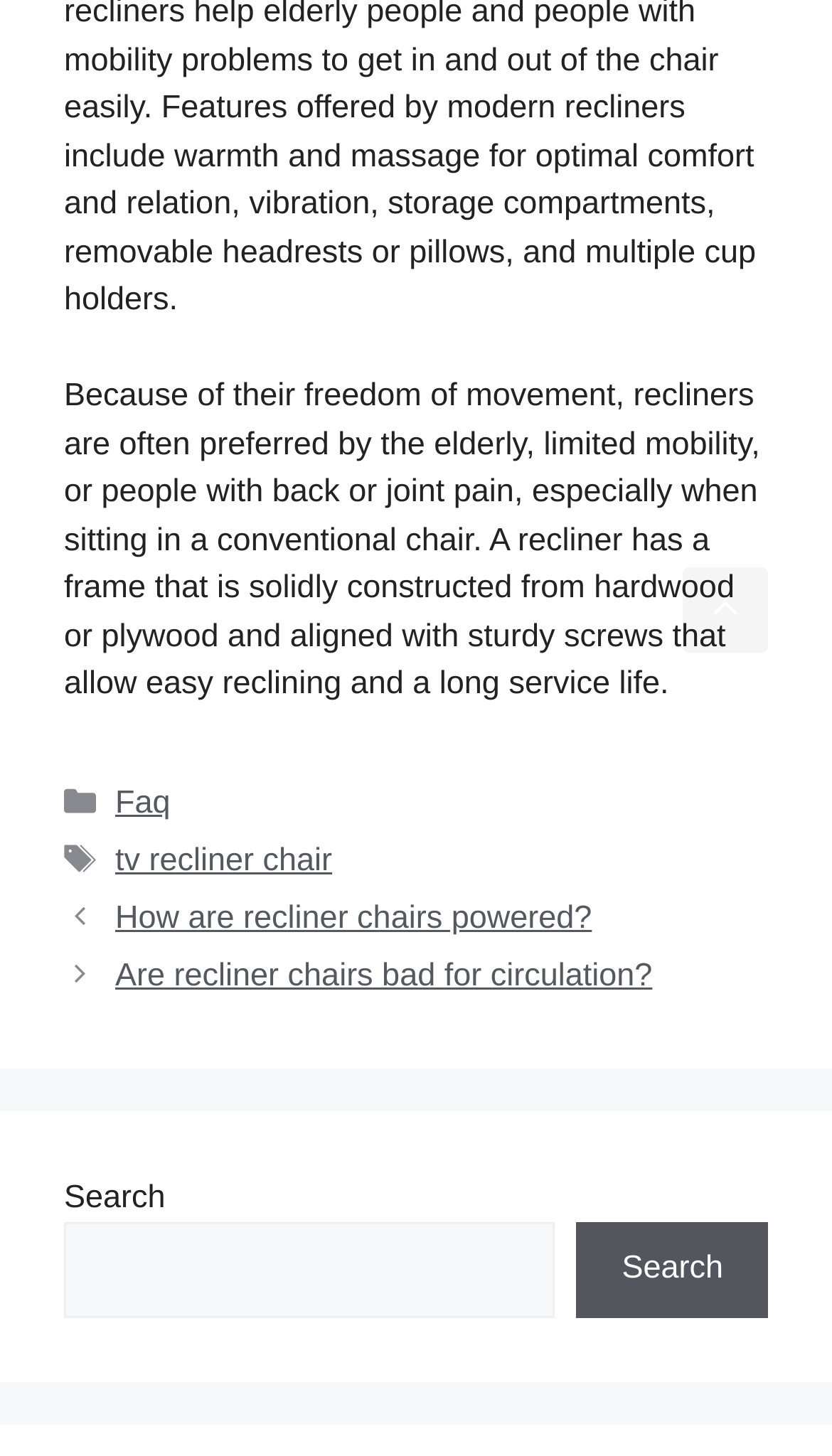Bounding box coordinates must be specified in the format (top-left x, top-left y, bottom-right x, bottom-right y). All values should be floating point numbers between 0 and 1. What are the bounding box coordinates of the UI element described as: How are recliner chairs powered?

[0.138, 0.618, 0.711, 0.643]